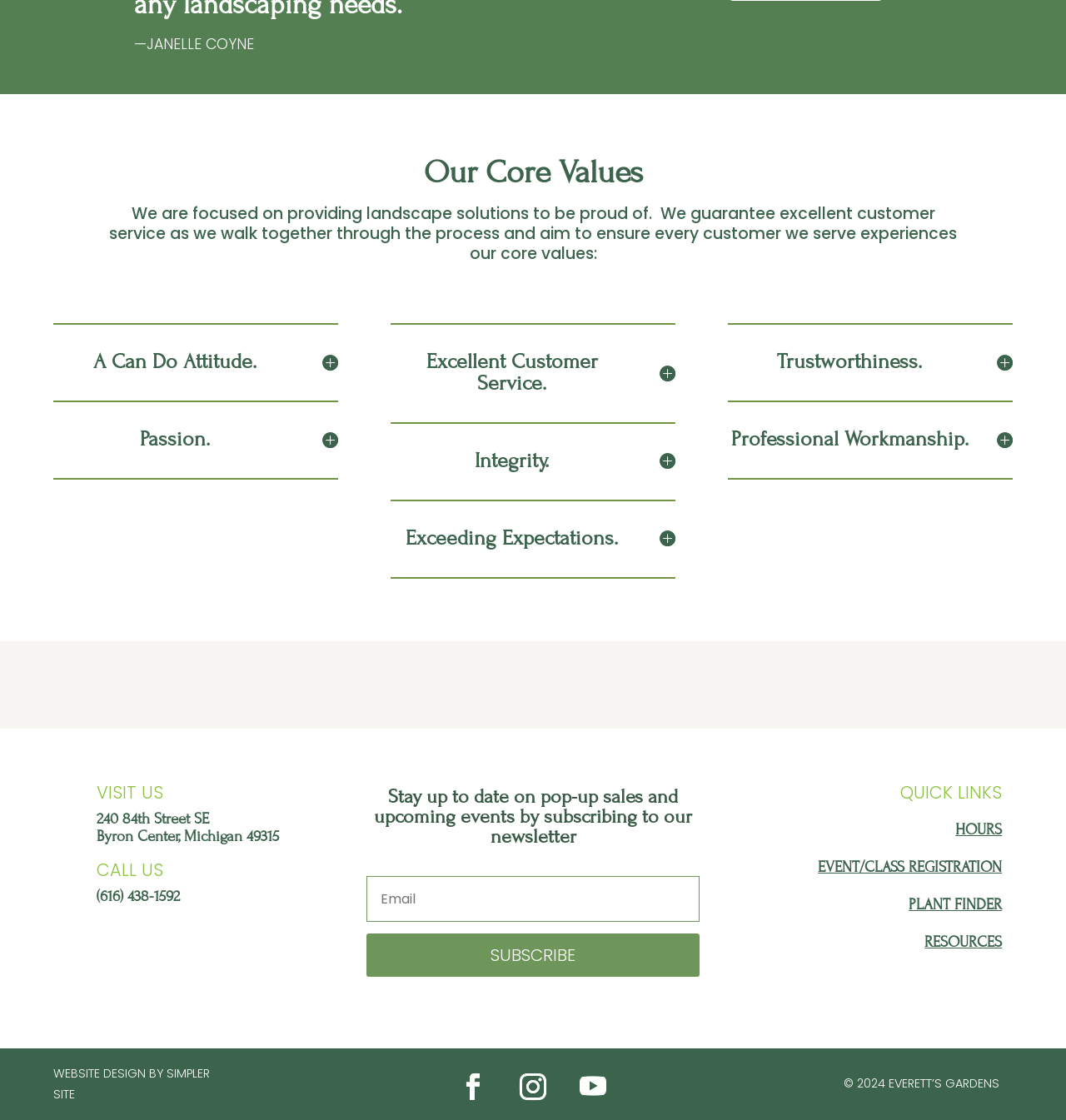What is the name of the person mentioned?
Provide a thorough and detailed answer to the question.

The name 'JANELLE COYNE' is mentioned at the top of the webpage, indicating that it might be the owner or a prominent figure associated with the organization.